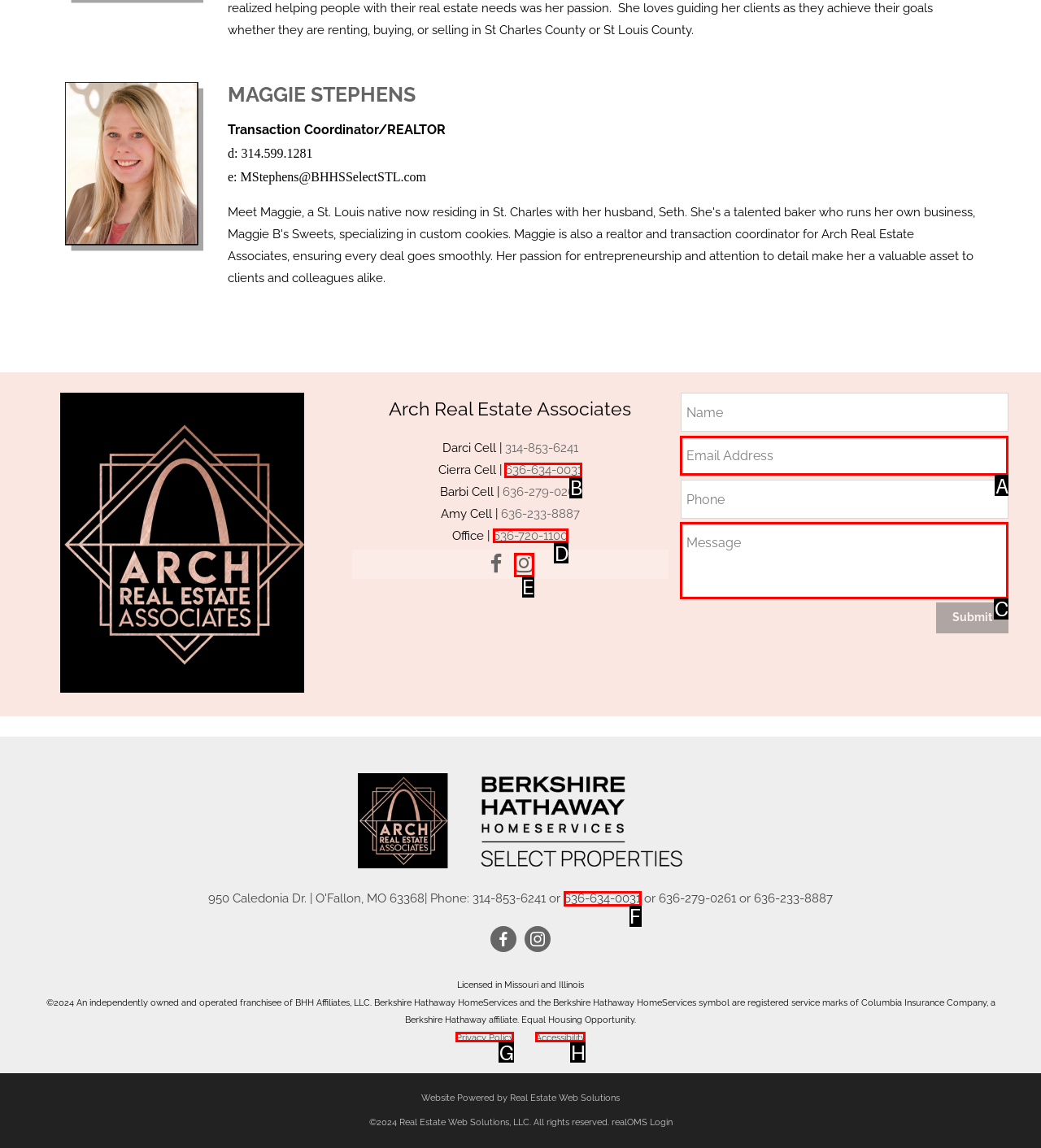Tell me which UI element to click to fulfill the given task: Call the office at 636-720-1100. Respond with the letter of the correct option directly.

D